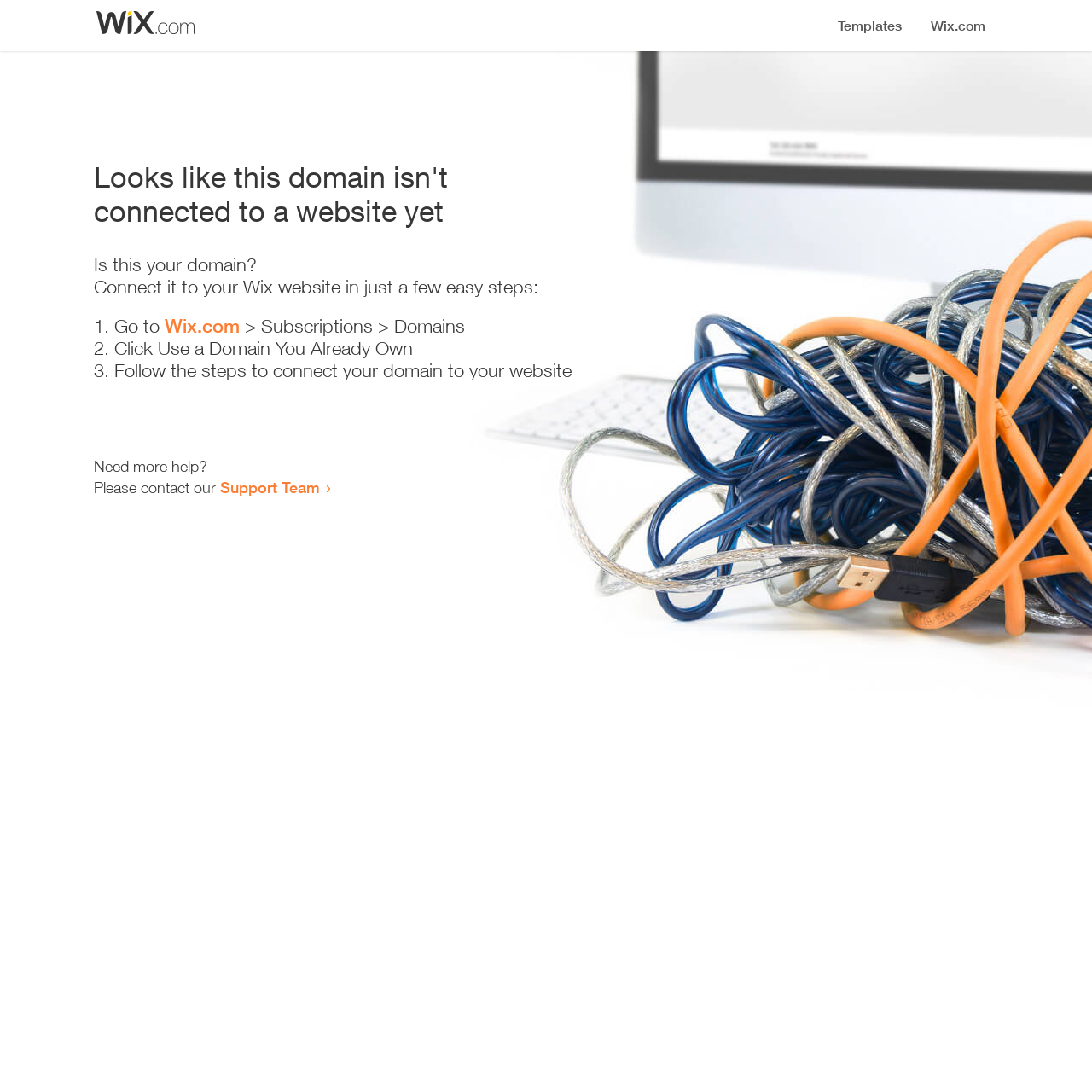What is the current status of the domain?
Using the image, give a concise answer in the form of a single word or short phrase.

Not connected to a website